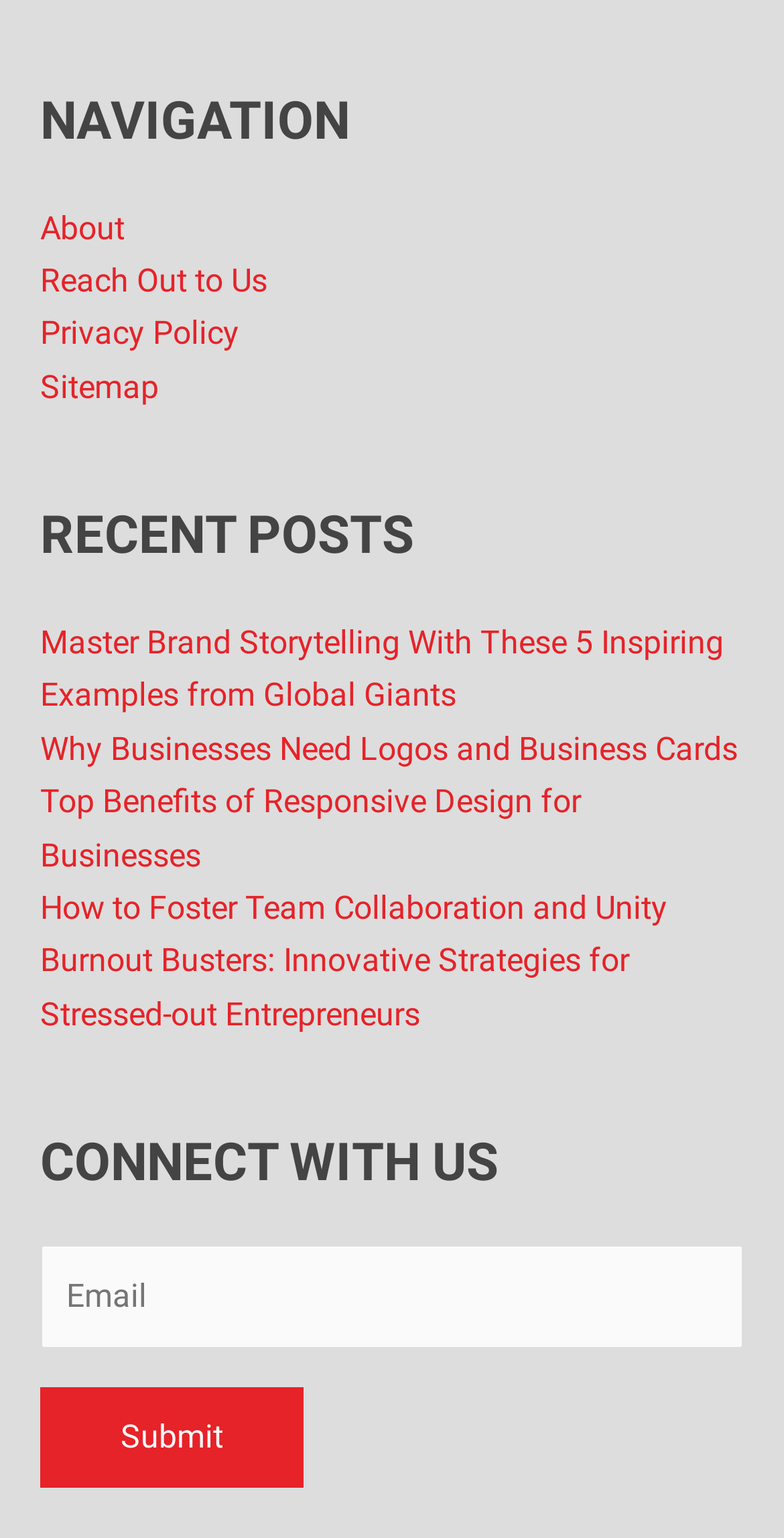Give a concise answer using only one word or phrase for this question:
What is the last link in the recent posts section?

Burnout Busters